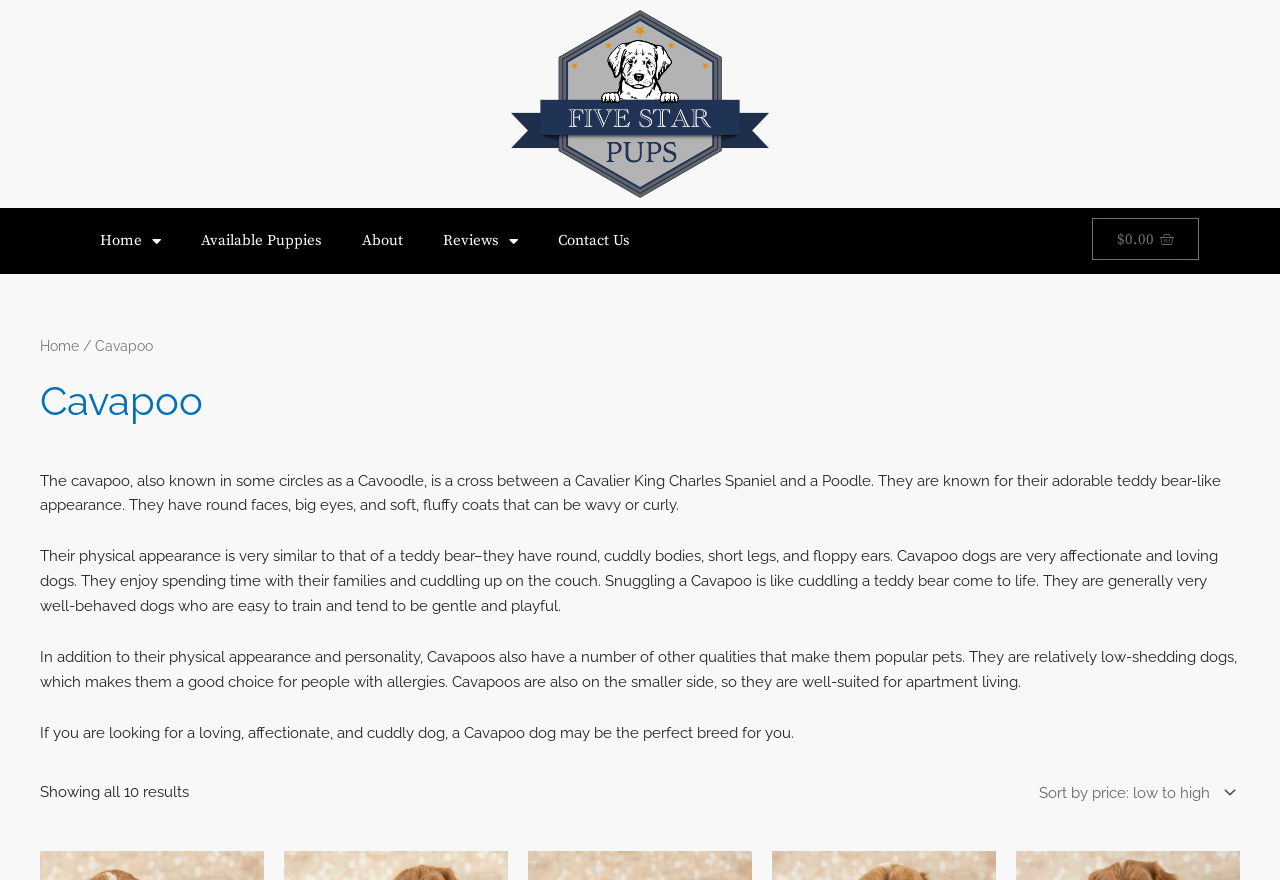What is the breed of dog described on this webpage?
Based on the image, provide your answer in one word or phrase.

Cavapoo